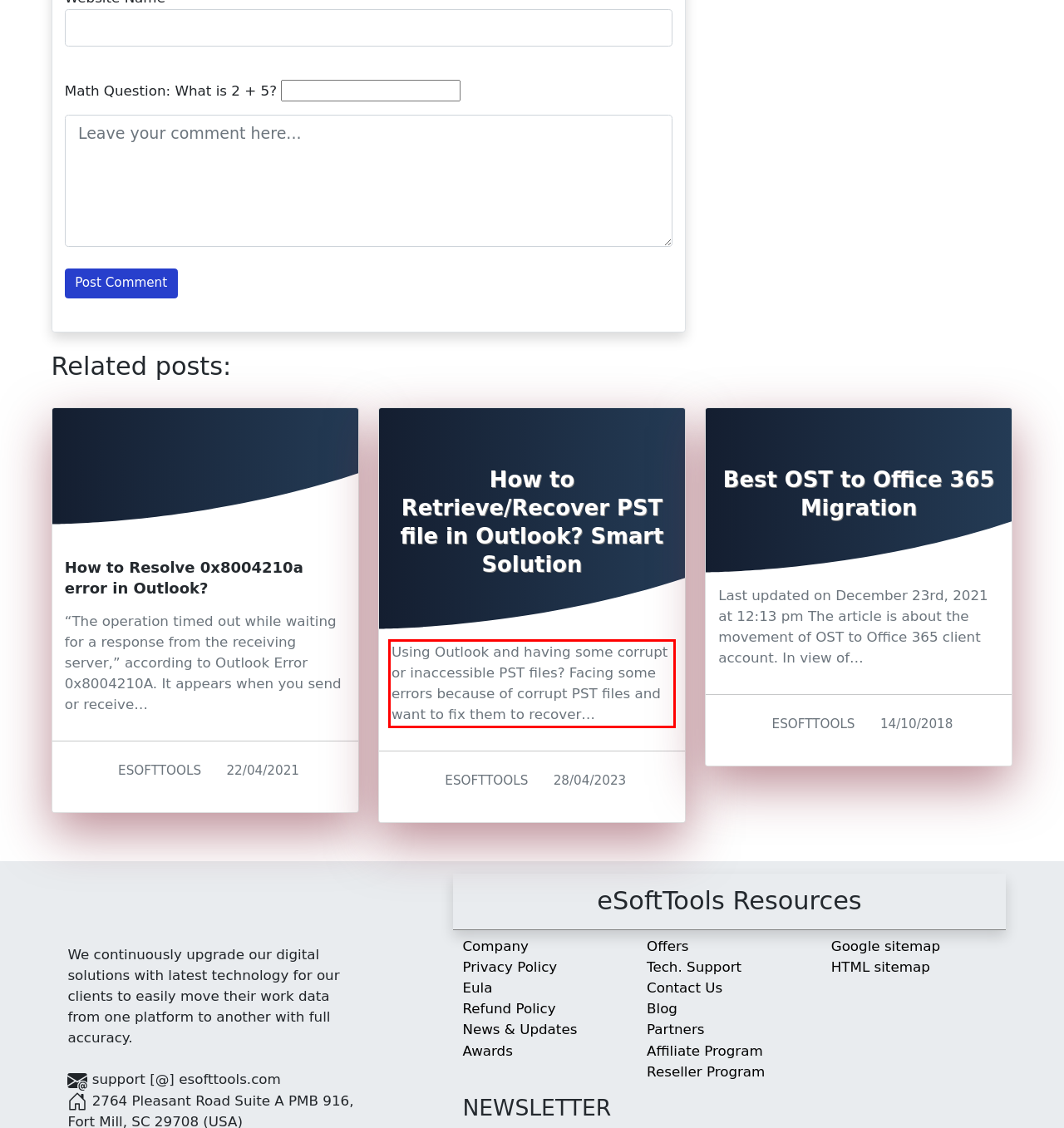Identify the text inside the red bounding box on the provided webpage screenshot by performing OCR.

Using Outlook and having some corrupt or inaccessible PST files? Facing some errors because of corrupt PST files and want to fix them to recover…